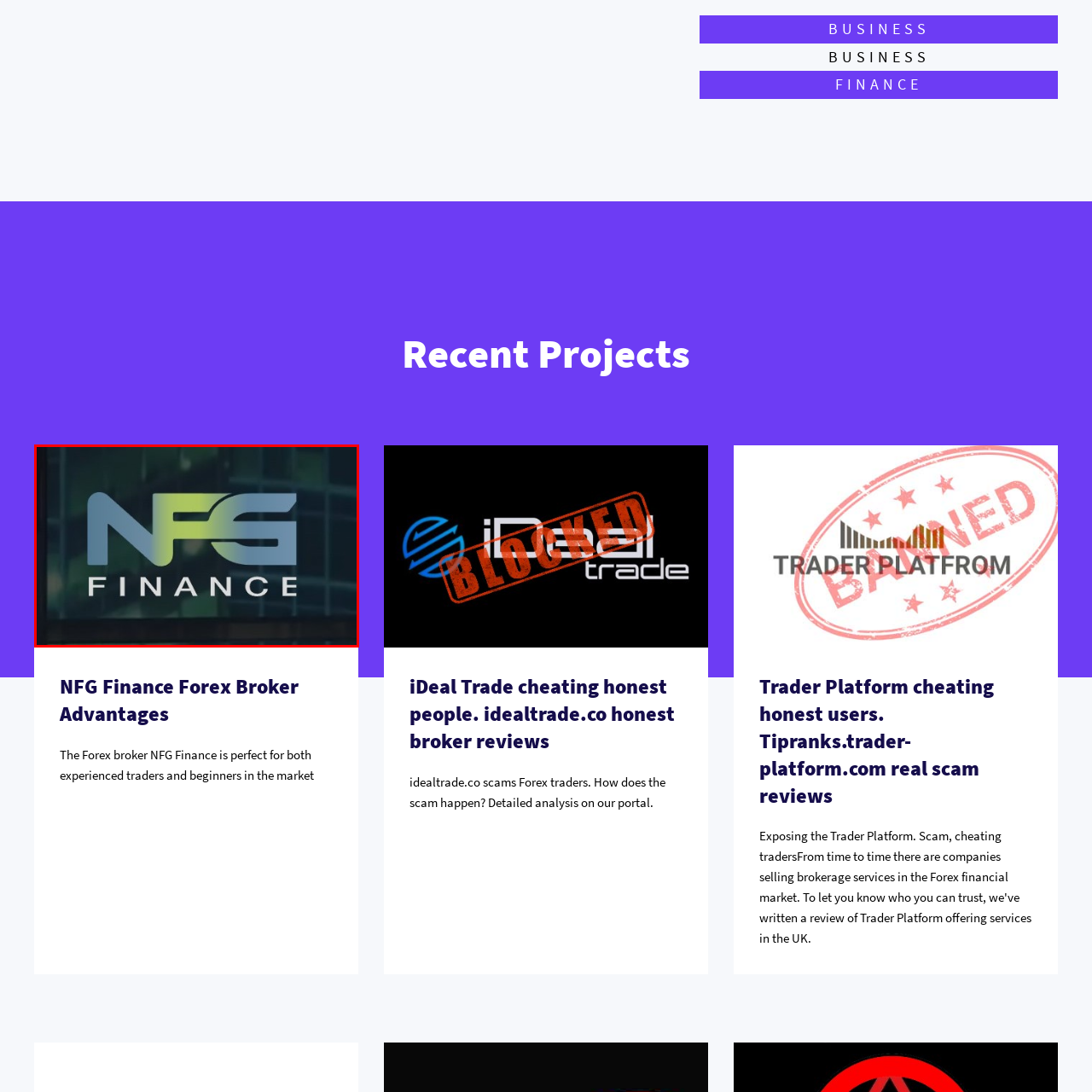Examine the image within the red boundary and respond with a single word or phrase to the question:
What font style is used for the word 'FINANCE'?

Bold, straightforward